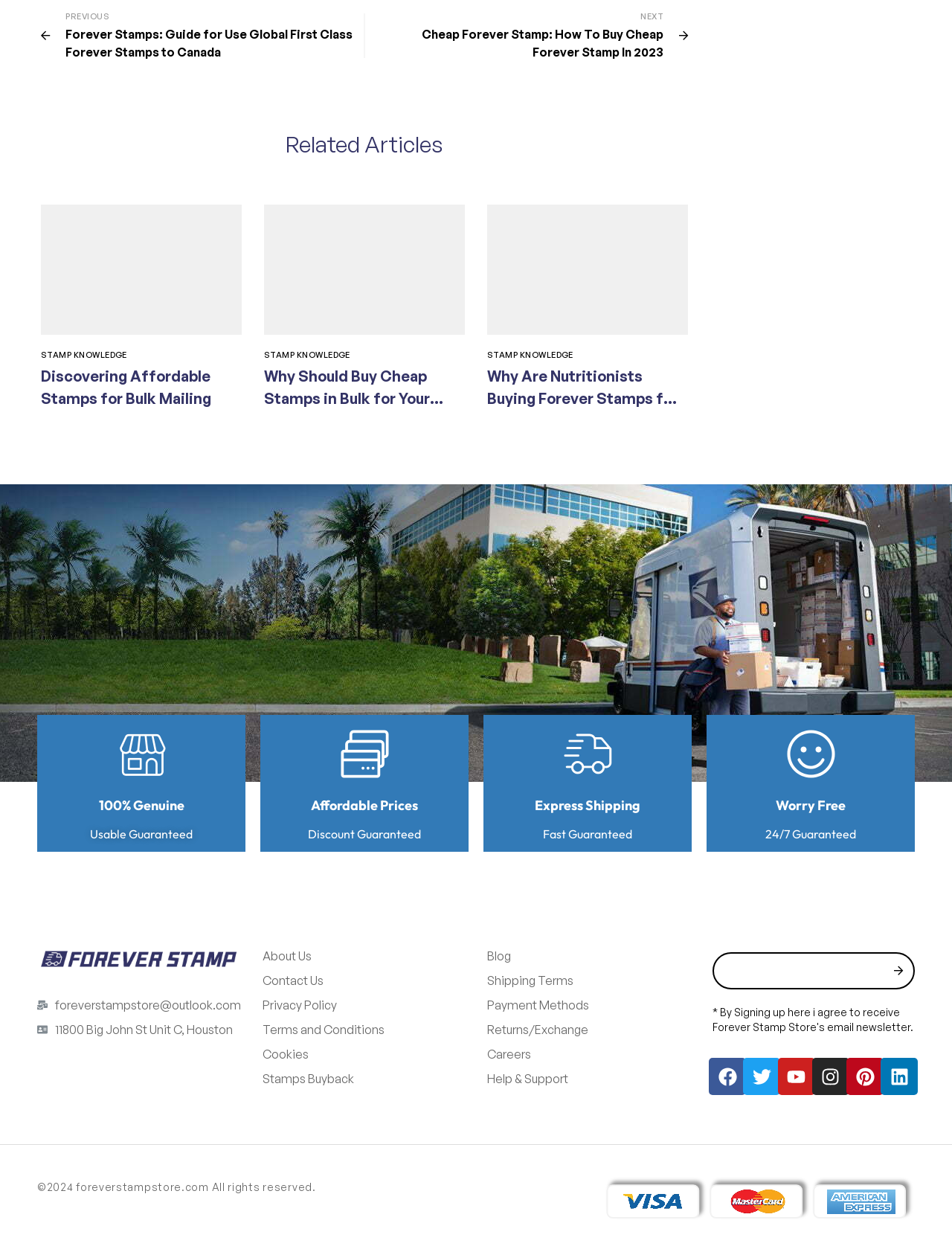Use one word or a short phrase to answer the question provided: 
How can I contact the store?

Email, Phone, Address